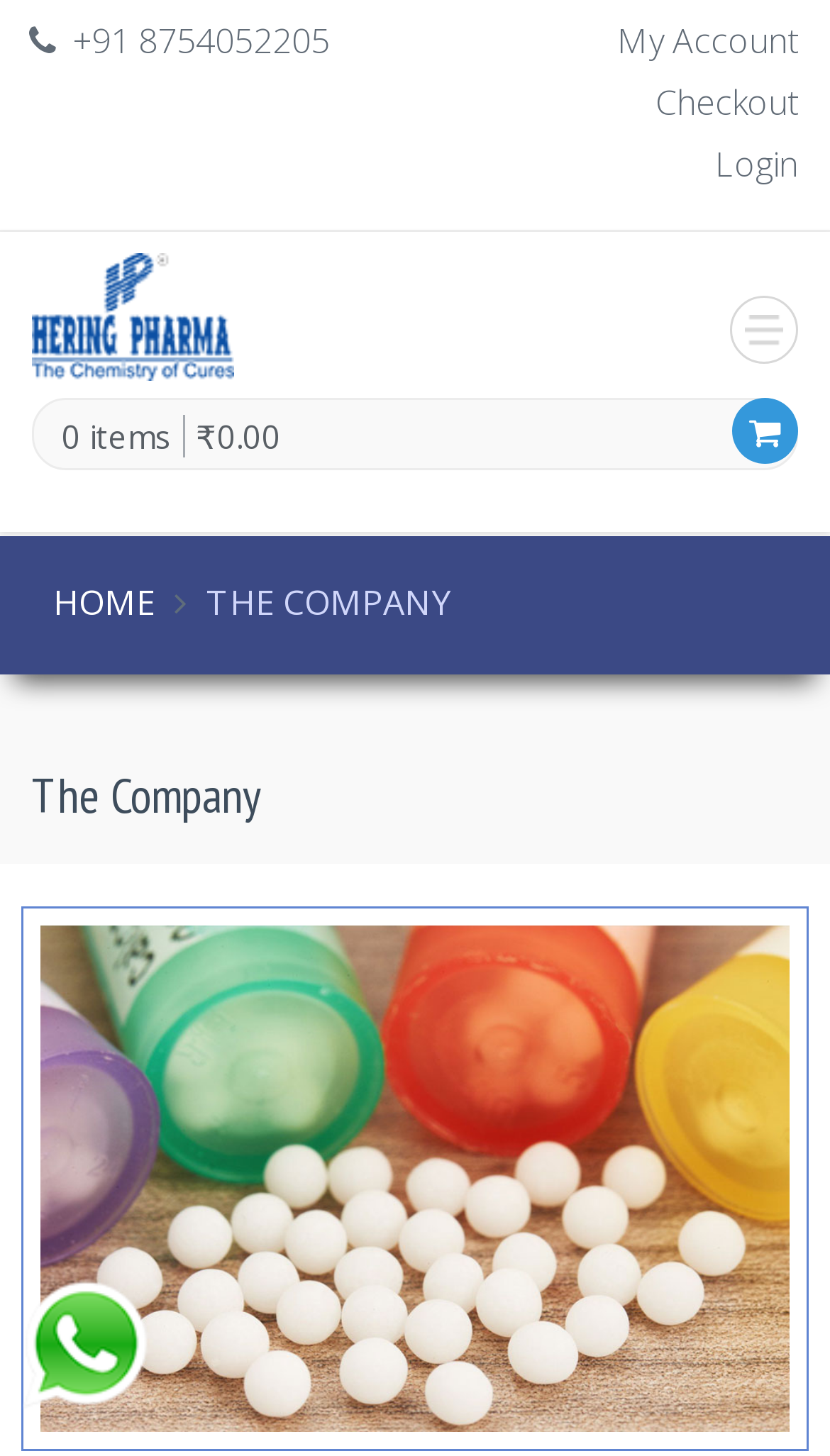Pinpoint the bounding box coordinates of the clickable element needed to complete the instruction: "call the phone number". The coordinates should be provided as four float numbers between 0 and 1: [left, top, right, bottom].

[0.087, 0.012, 0.397, 0.044]